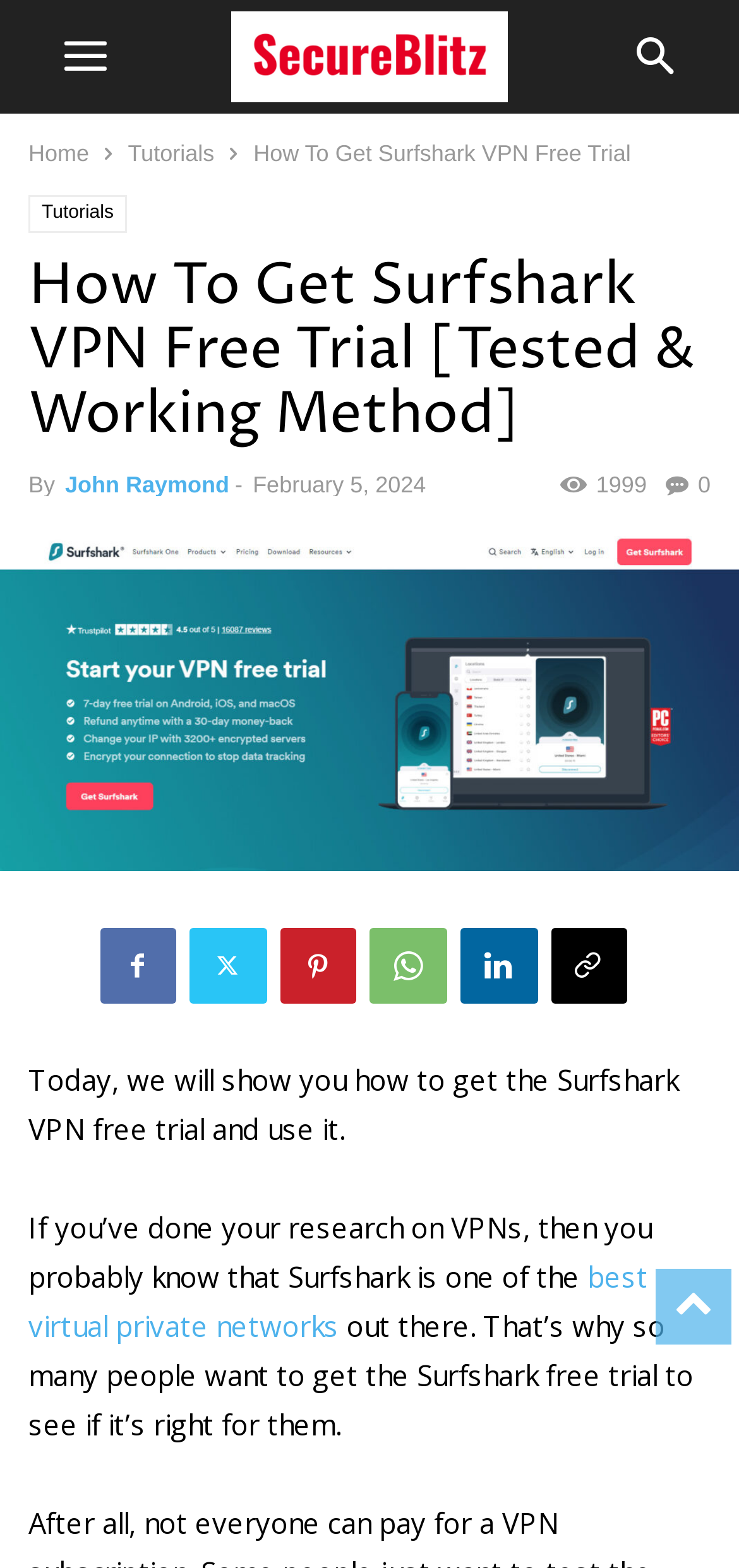Find the bounding box coordinates of the element to click in order to complete the given instruction: "Click the 'John Raymond' link."

[0.088, 0.301, 0.31, 0.318]